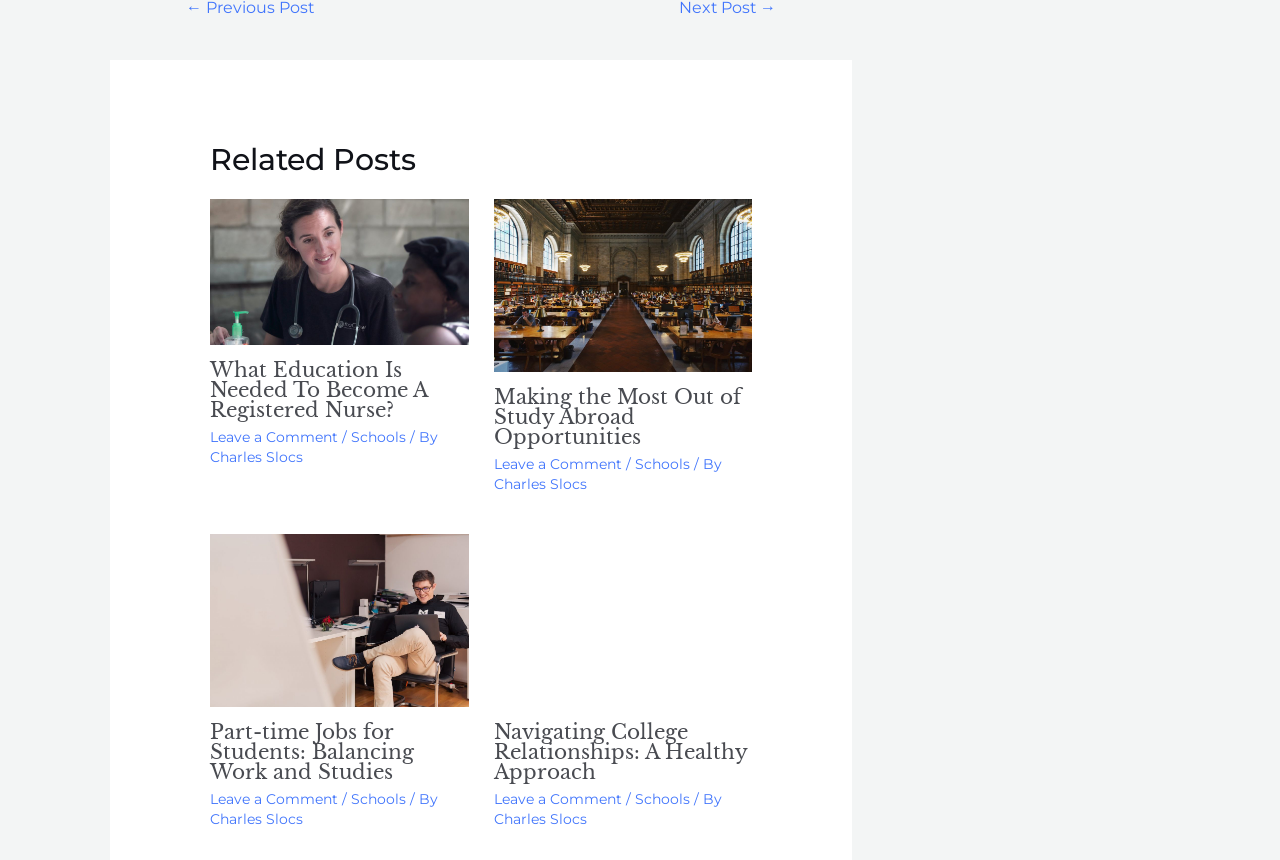Return the bounding box coordinates of the UI element that corresponds to this description: "Schools". The coordinates must be given as four float numbers in the range of 0 and 1, [left, top, right, bottom].

[0.274, 0.918, 0.317, 0.939]